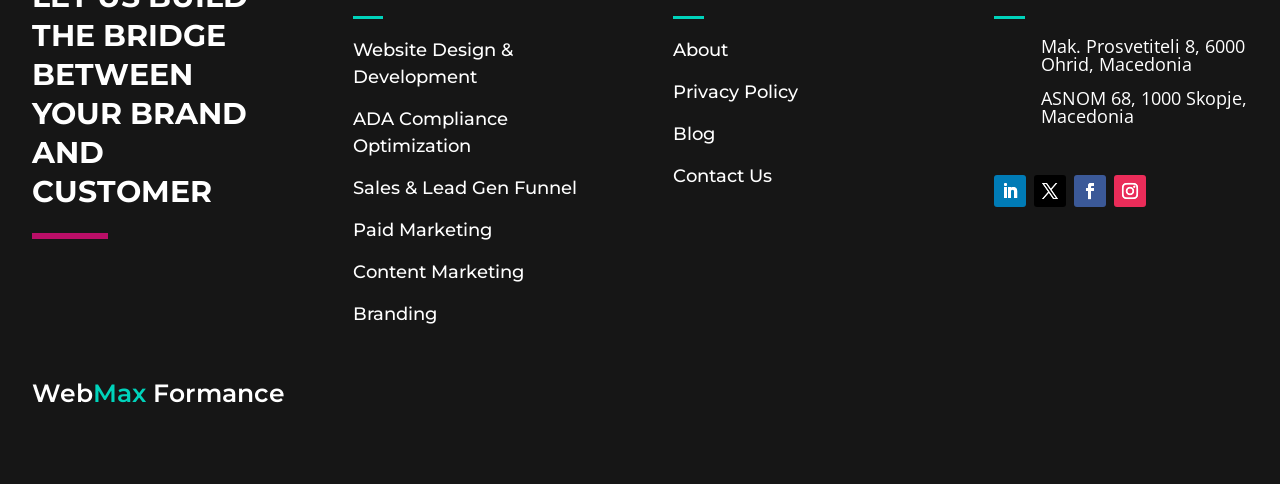Please identify the coordinates of the bounding box that should be clicked to fulfill this instruction: "Click WebMax Formance".

[0.025, 0.781, 0.223, 0.843]